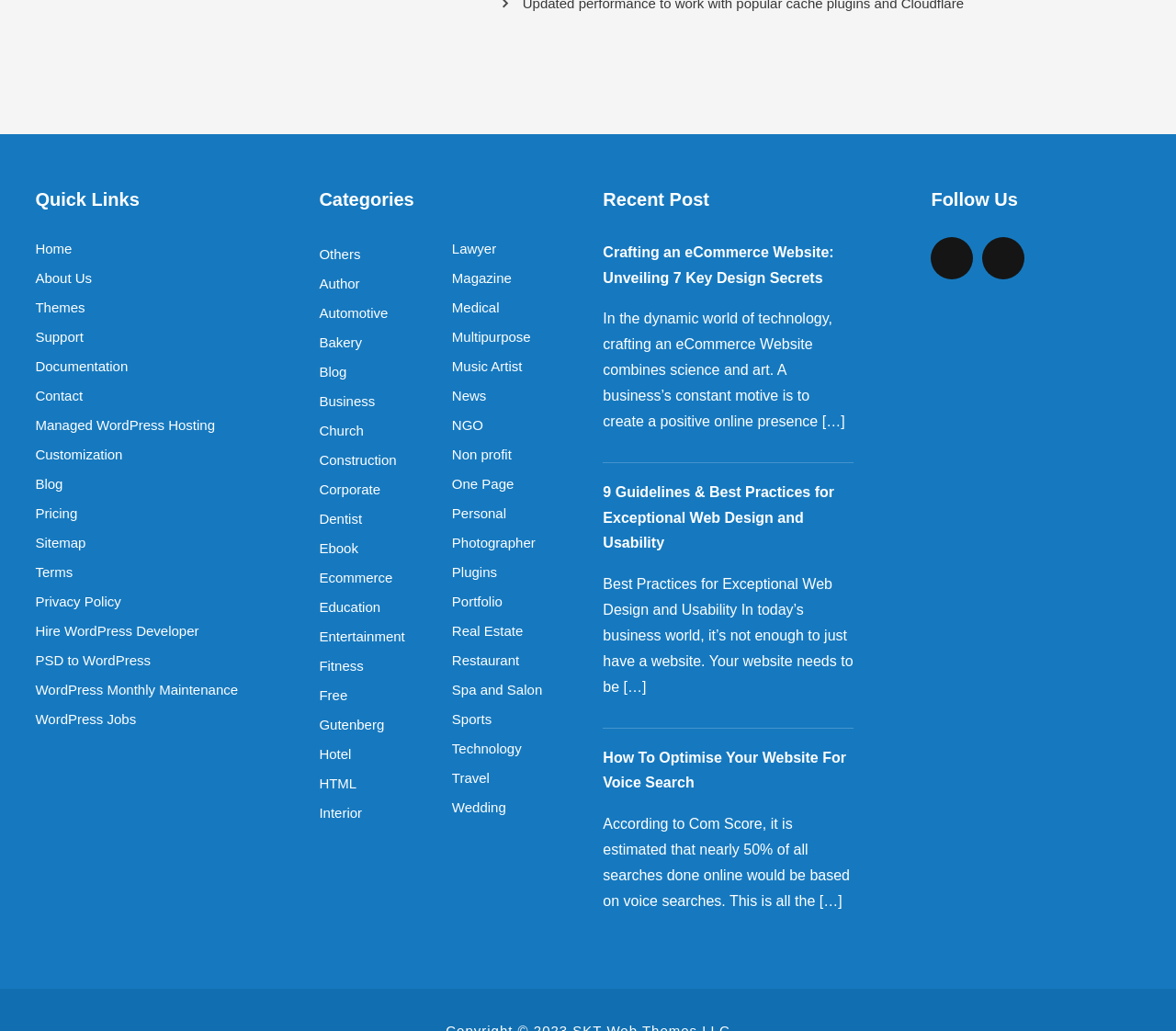What is the topic of the third recent post?
Can you give a detailed and elaborate answer to the question?

The third recent post is titled 'How To Optimise Your Website For Voice Search', which is a blog post about optimizing a website for voice search.